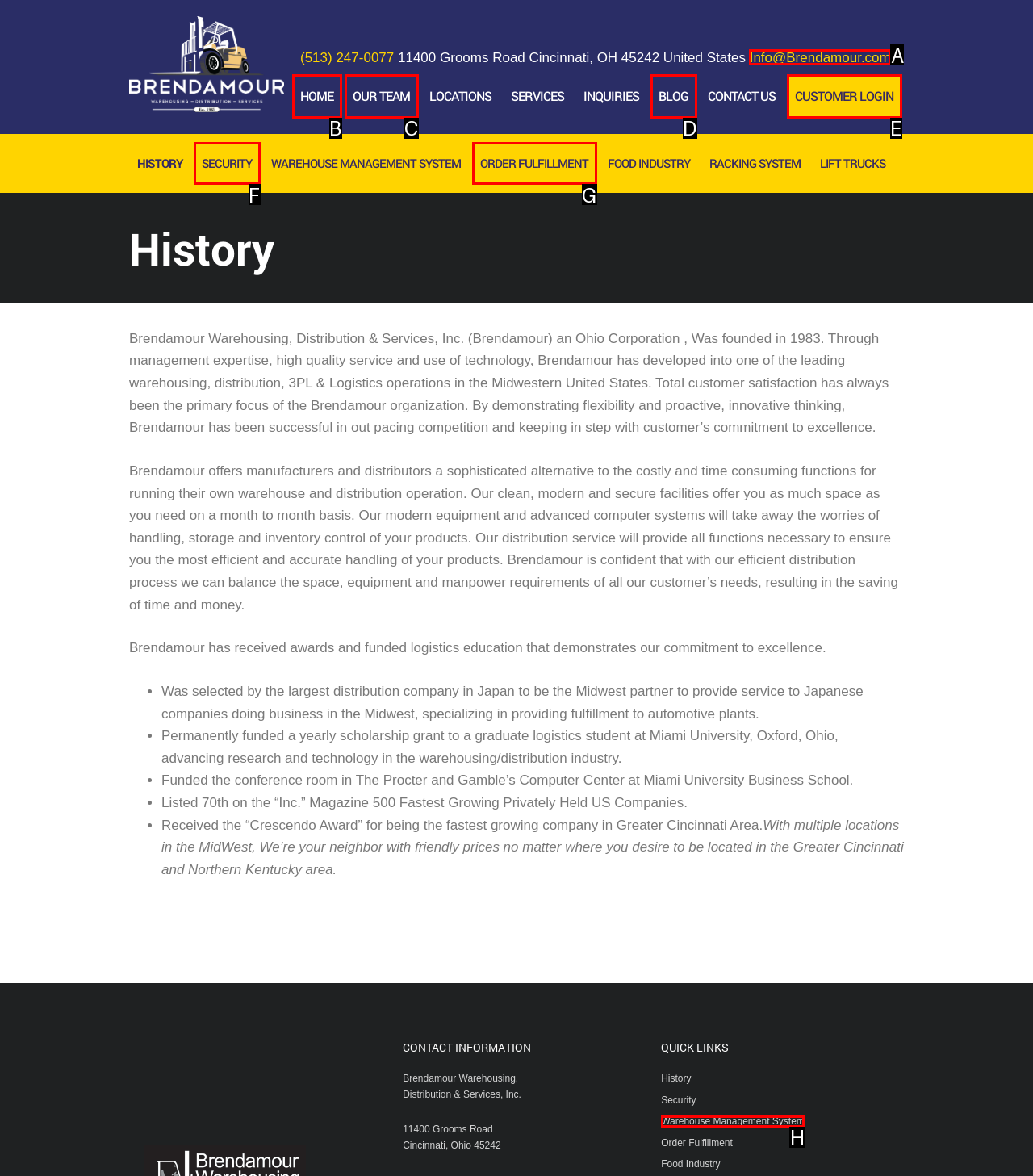Determine the HTML element that best matches this description: Blog from the given choices. Respond with the corresponding letter.

D